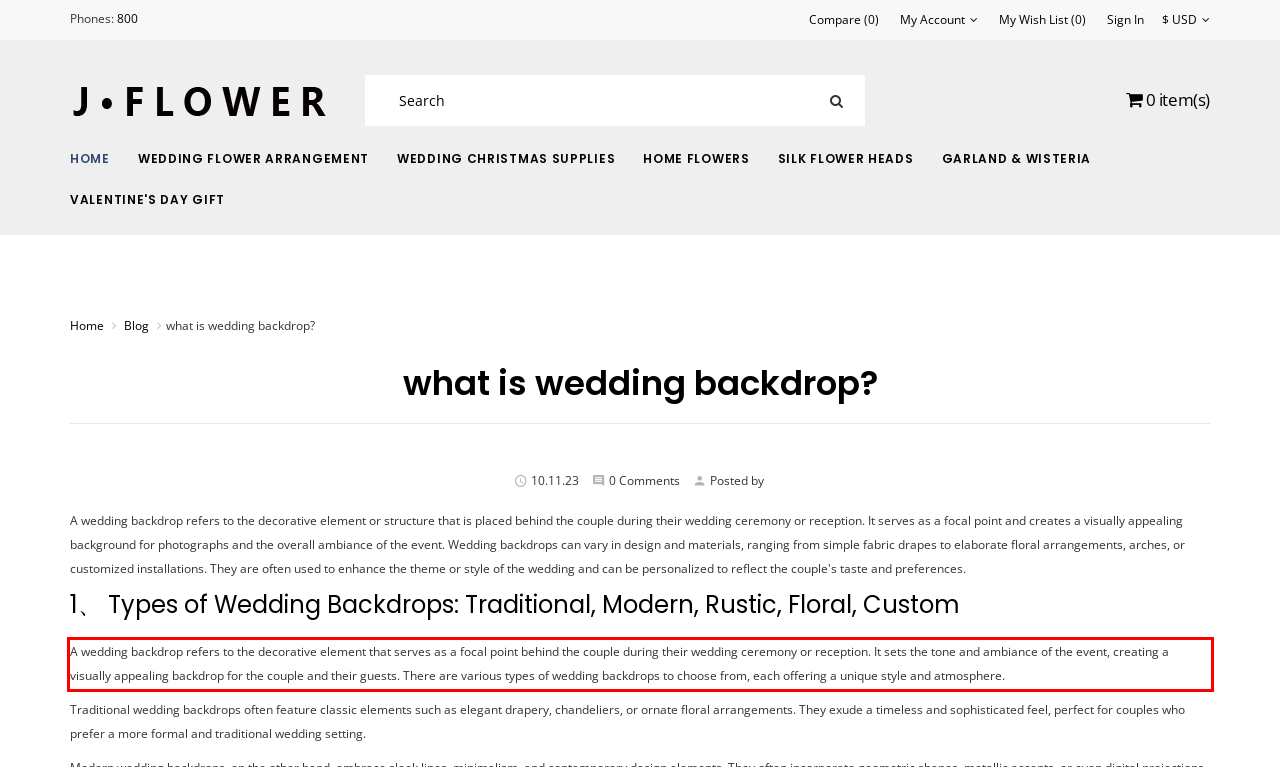Identify the text within the red bounding box on the webpage screenshot and generate the extracted text content.

A wedding backdrop refers to the decorative element that serves as a focal point behind the couple during their wedding ceremony or reception. It sets the tone and ambiance of the event, creating a visually appealing backdrop for the couple and their guests. There are various types of wedding backdrops to choose from, each offering a unique style and atmosphere.